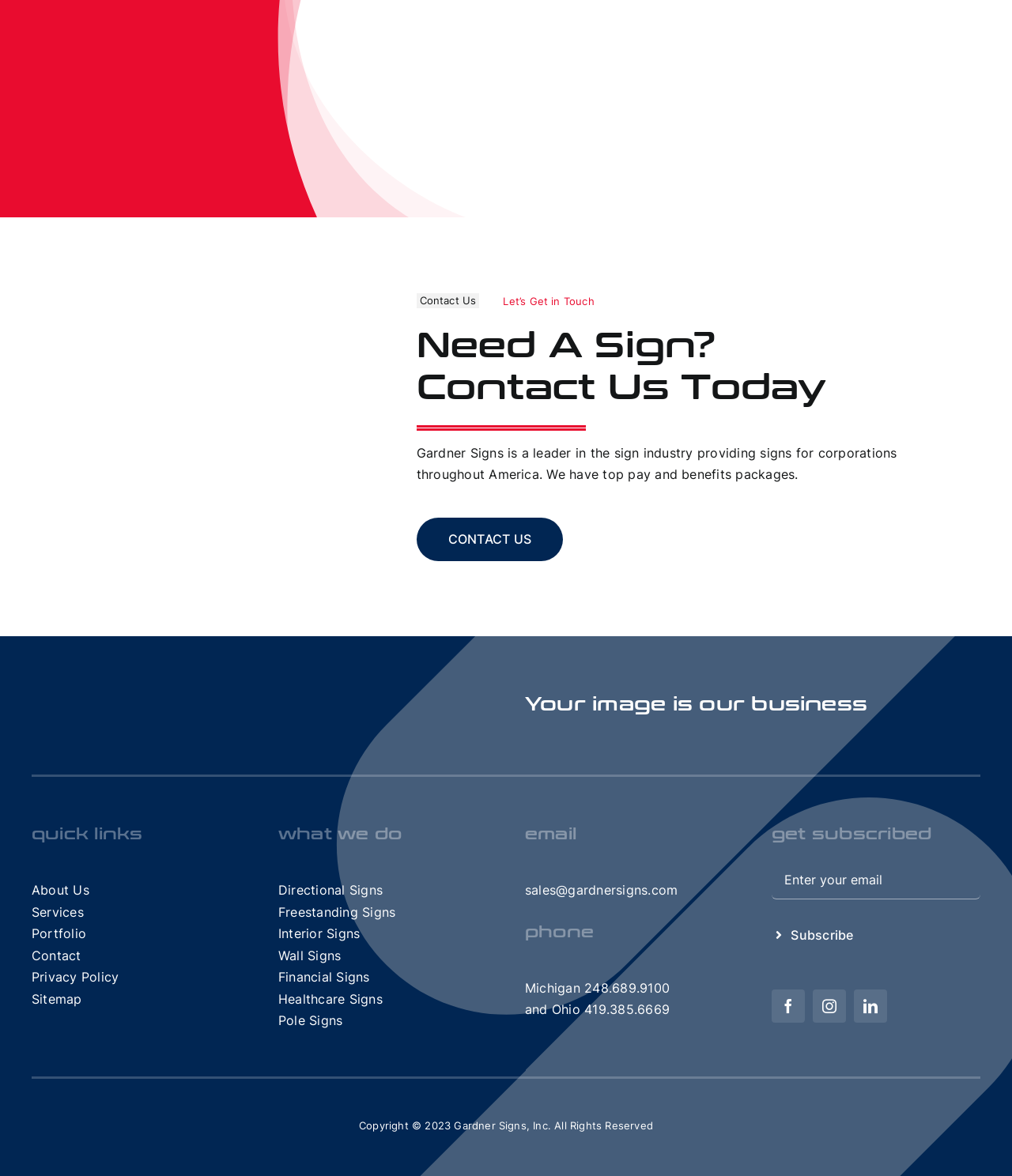Based on the element description Michigan 248.689.9100, identify the bounding box coordinates for the UI element. The coordinates should be in the format (top-left x, top-left y, bottom-right x, bottom-right y) and within the 0 to 1 range.

[0.519, 0.833, 0.662, 0.847]